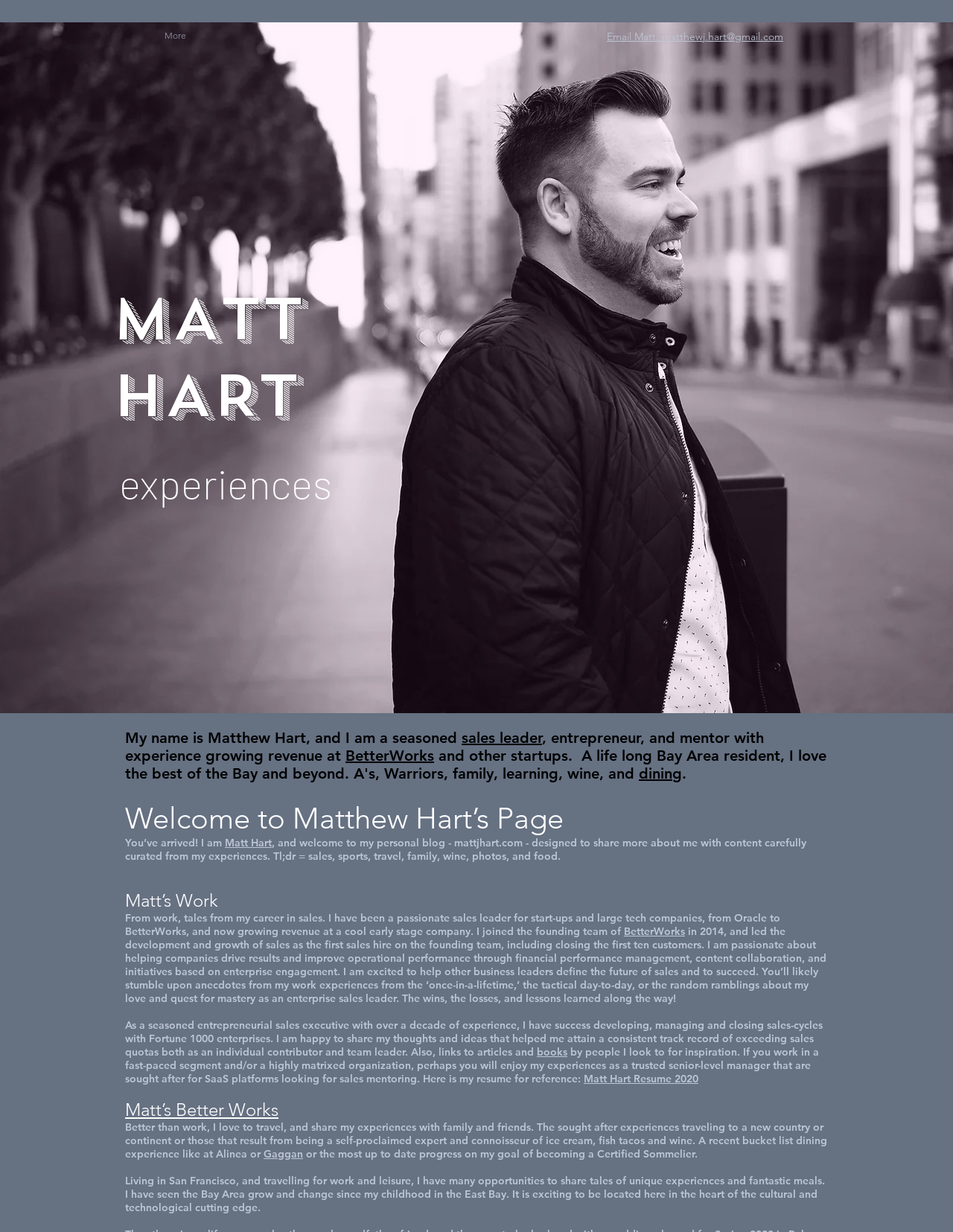Can you identify the bounding box coordinates of the clickable region needed to carry out this instruction: 'Learn more about Matt's sales experience'? The coordinates should be four float numbers within the range of 0 to 1, stated as [left, top, right, bottom].

[0.484, 0.592, 0.569, 0.606]